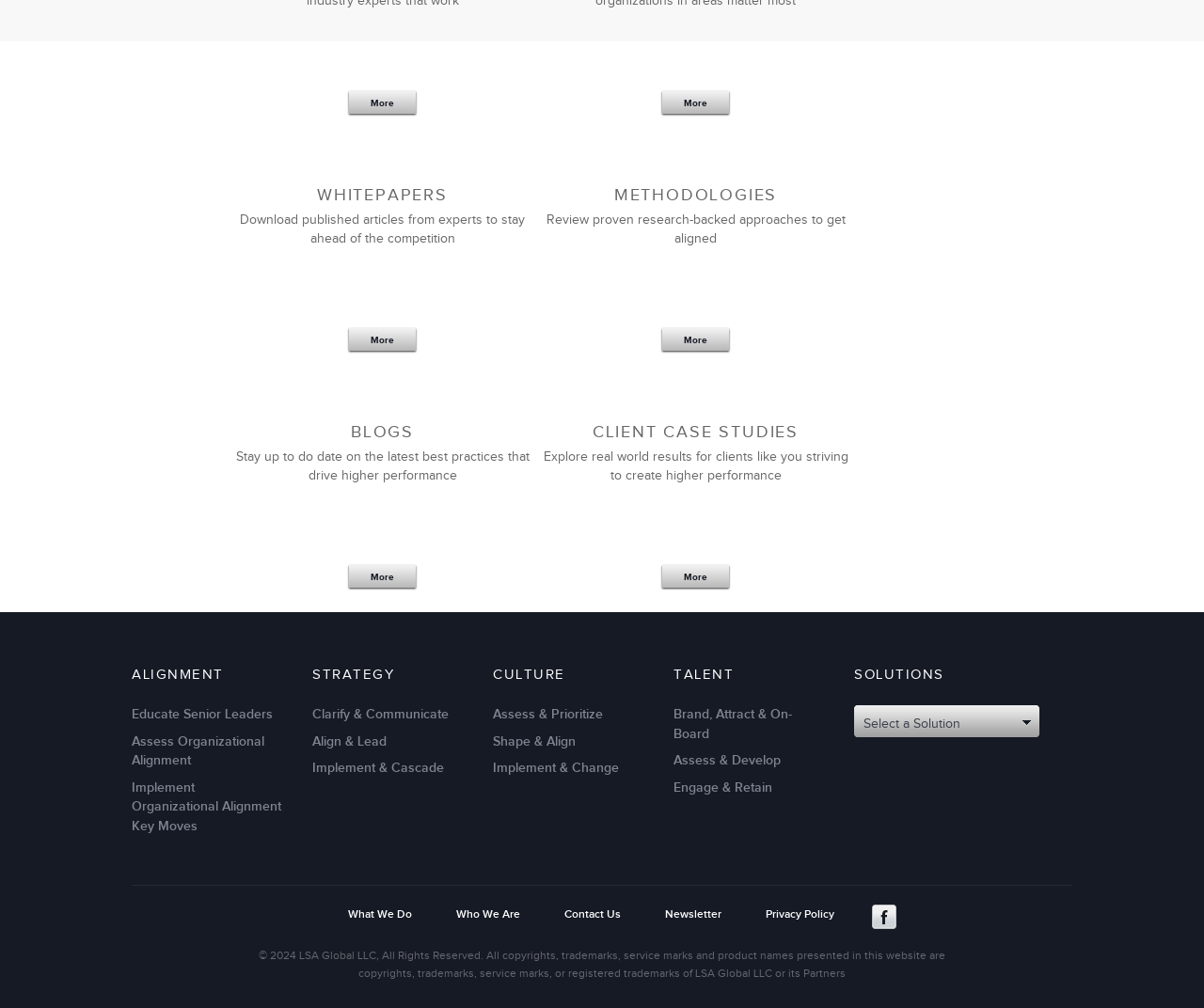Using the provided element description: "Brand, Attract & On-Board", identify the bounding box coordinates. The coordinates should be four floats between 0 and 1 in the order [left, top, right, bottom].

[0.559, 0.7, 0.658, 0.736]